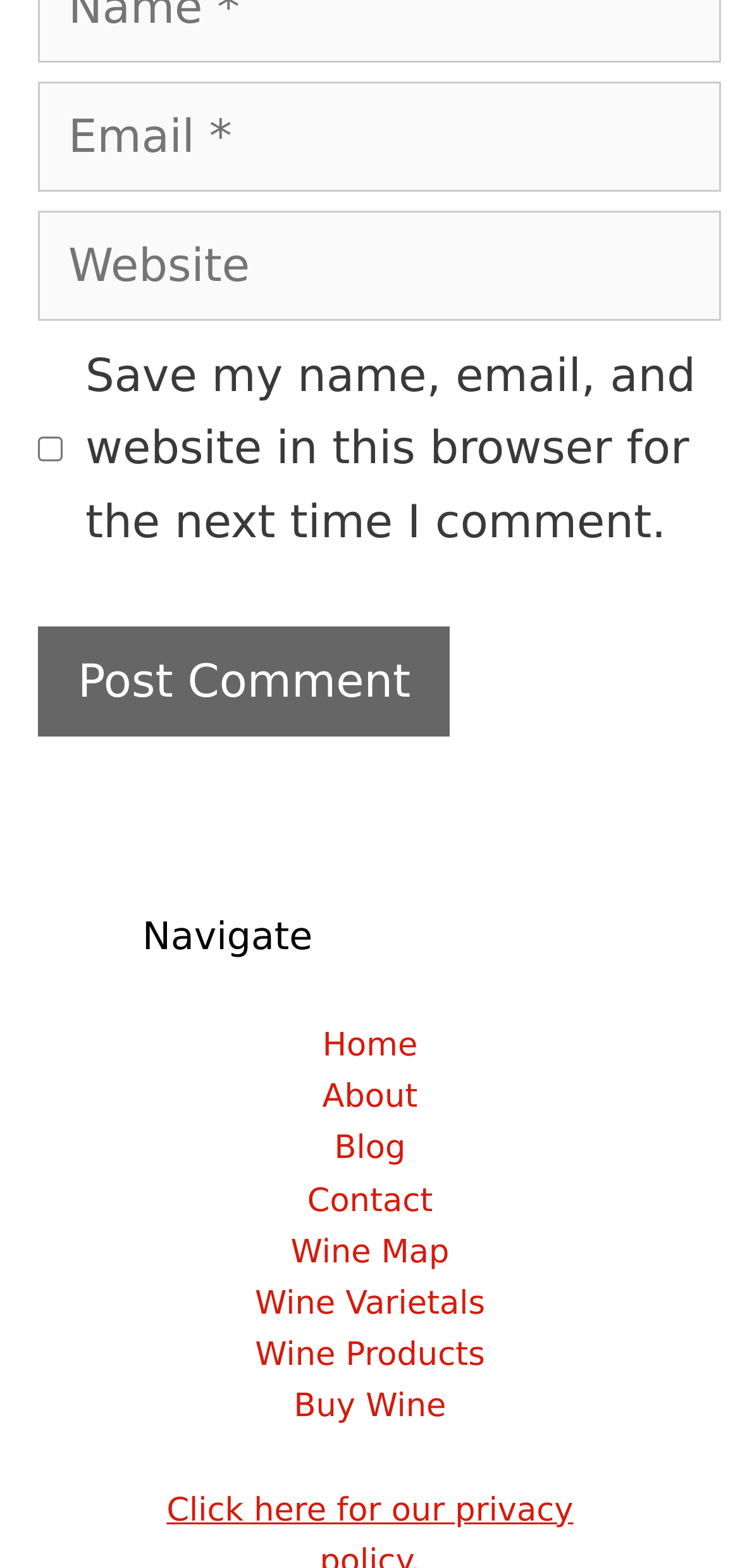Give a succinct answer to this question in a single word or phrase: 
How many navigation links are available?

7